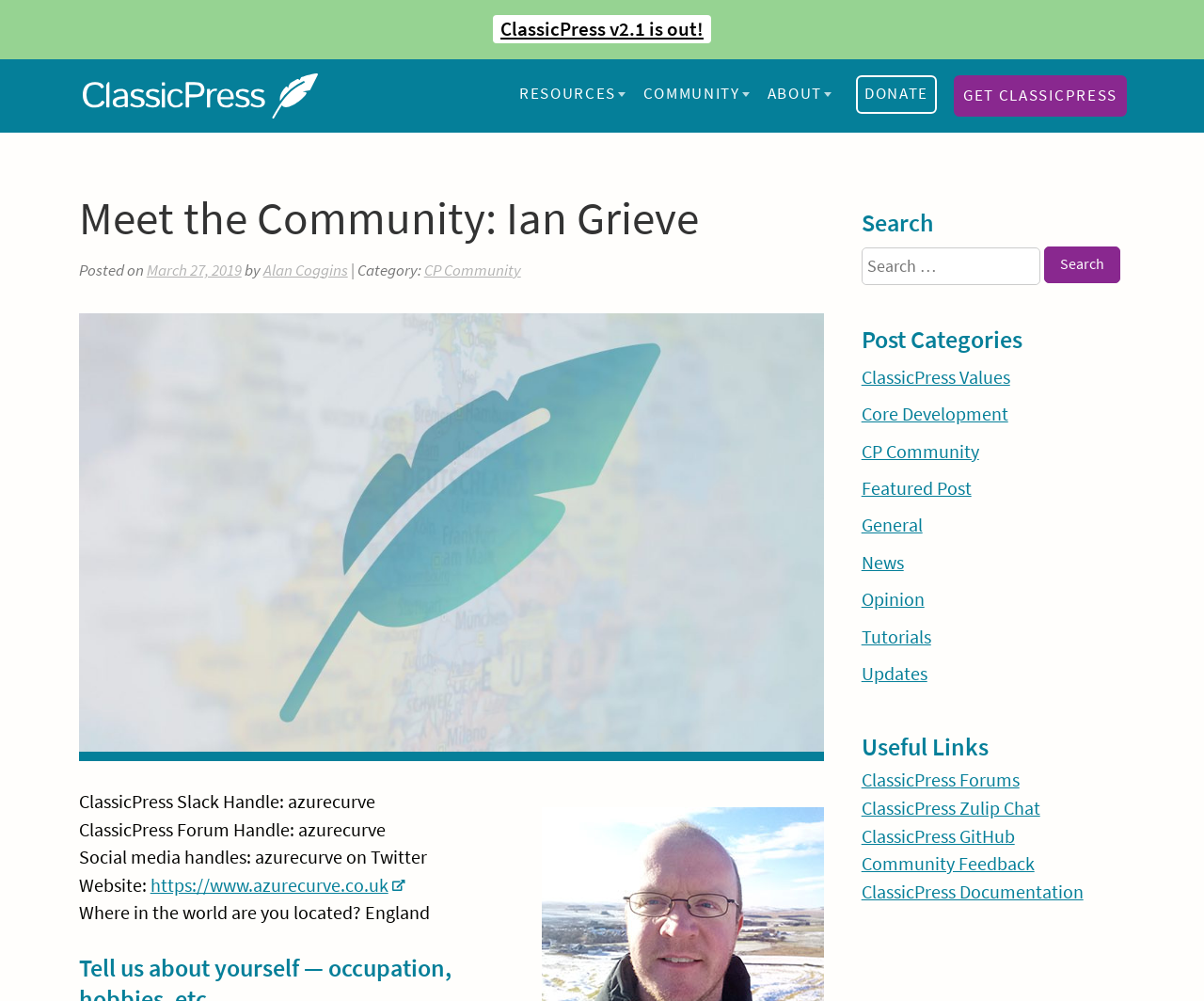Determine the bounding box coordinates of the region to click in order to accomplish the following instruction: "Visit the 'CP Community' category". Provide the coordinates as four float numbers between 0 and 1, specifically [left, top, right, bottom].

[0.352, 0.26, 0.433, 0.28]